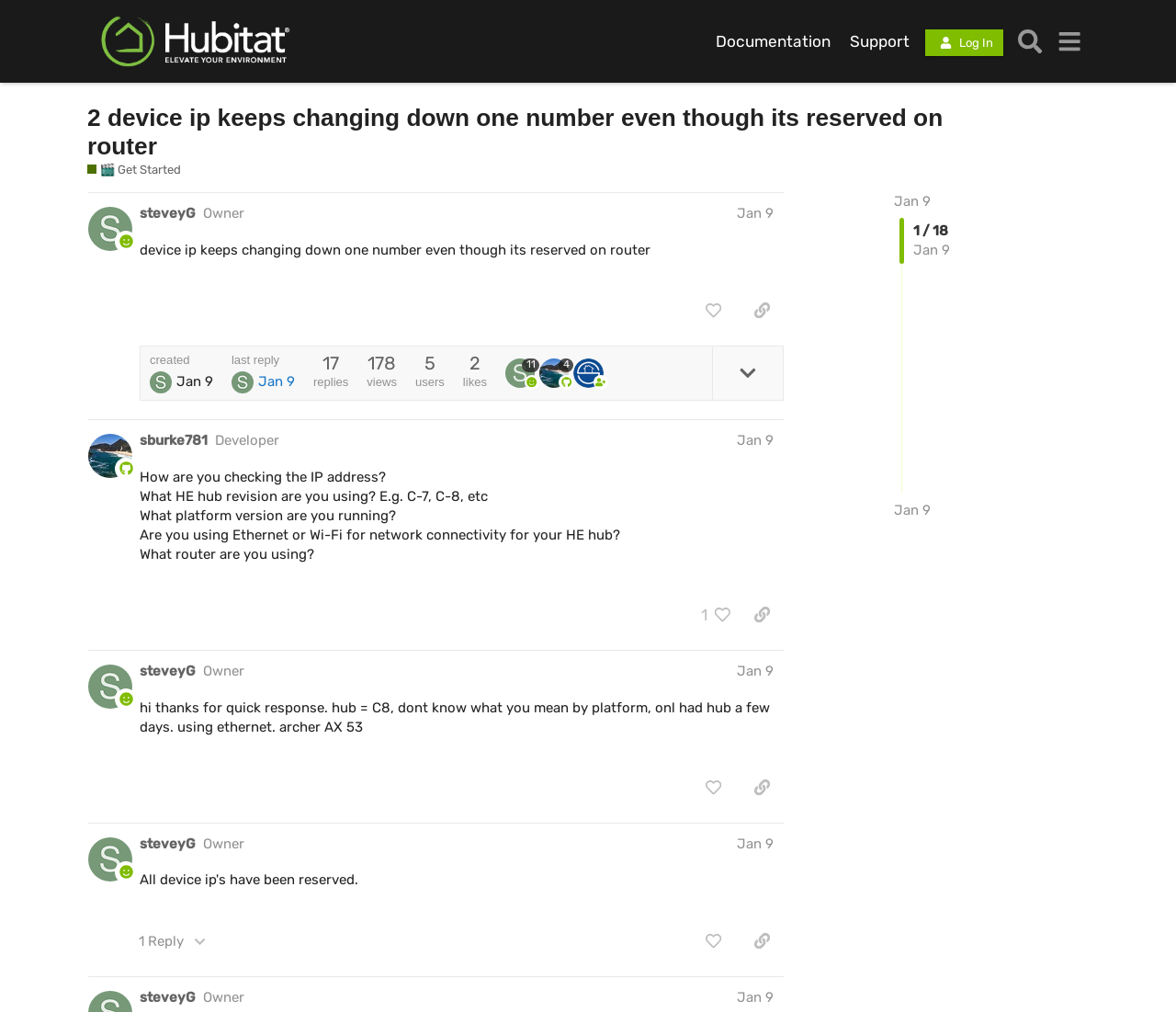Detail the various sections and features present on the webpage.

This webpage appears to be a forum or discussion board, with multiple posts and replies related to a specific topic. At the top of the page, there is a header section with a logo image, navigation links to "Documentation" and "Support", and buttons for "Log In" and "Search". 

Below the header, there is a prominent heading that reads "2 device ip keeps changing down one number even though its reserved on router" with a link to the same title. Next to it, there is a "Get Started" link with a brief description. 

The main content of the page is divided into four sections, each representing a post or reply. The first post is from "steveyG" and has a heading with the user's name, title, and date. The post itself is a question about a device's IP address changing despite being reserved on the router. 

The second post is from "sburke781" and is a response to the first post, asking for more information about the device and its setup. The third post is again from "steveyG" and provides some answers to the questions asked in the second post. The fourth post is another response from "steveyG" with additional information.

Each post has buttons to "like" the post, copy a link to the post, and expand topic details. There are also indicators showing the number of replies, views, and likes for each post. The posts are arranged in a vertical layout, with each post separated by a small gap.